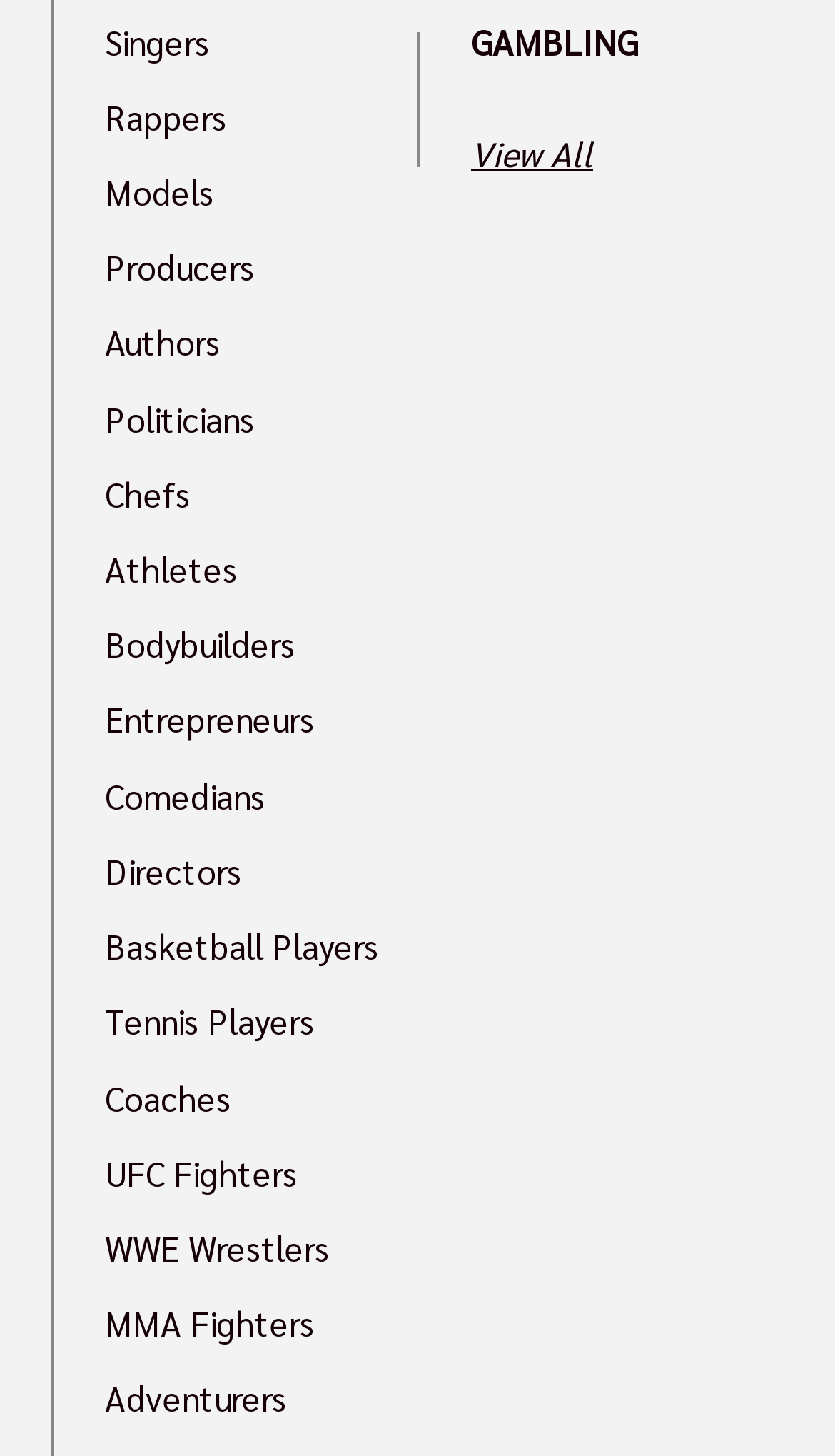Please provide a short answer using a single word or phrase for the question:
Is there a 'View All' option?

Yes